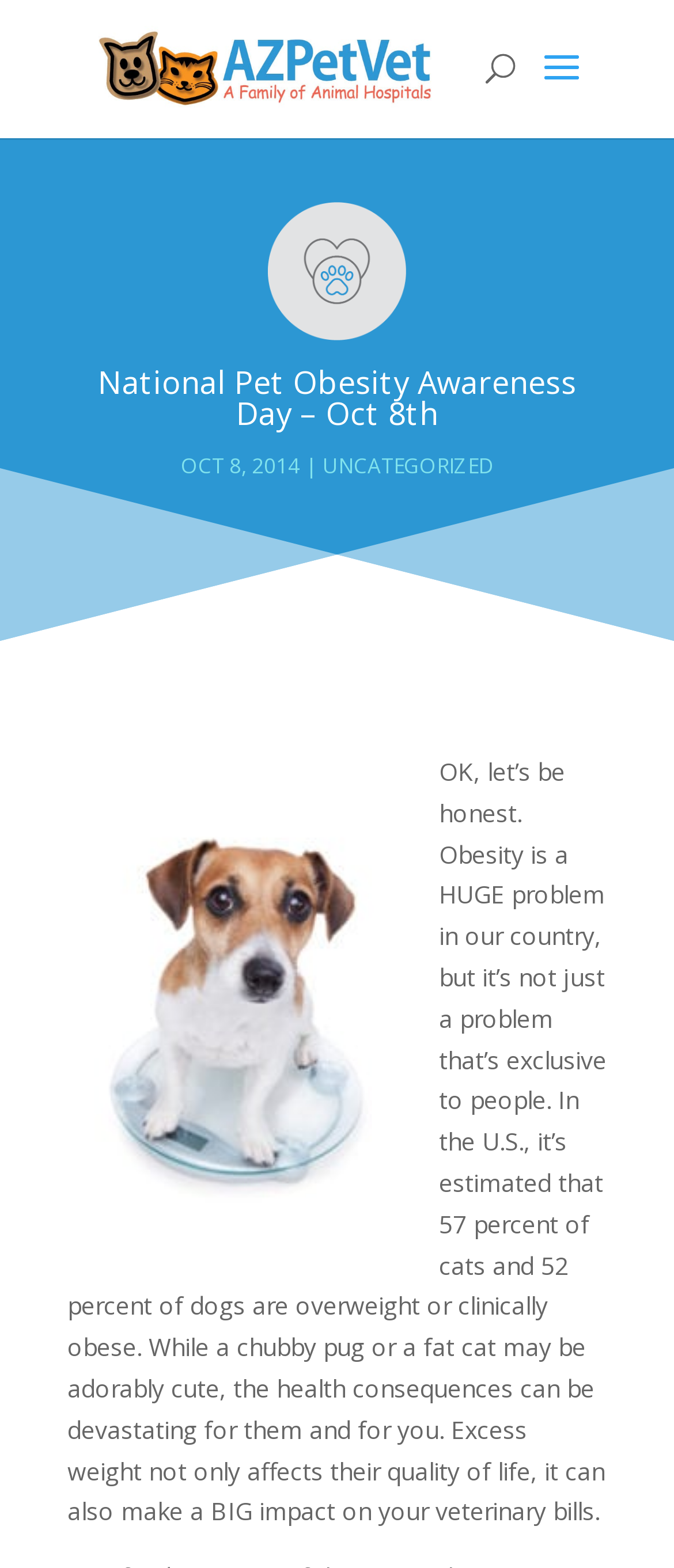Give the bounding box coordinates for the element described by: "Uncategorized".

[0.478, 0.288, 0.732, 0.306]